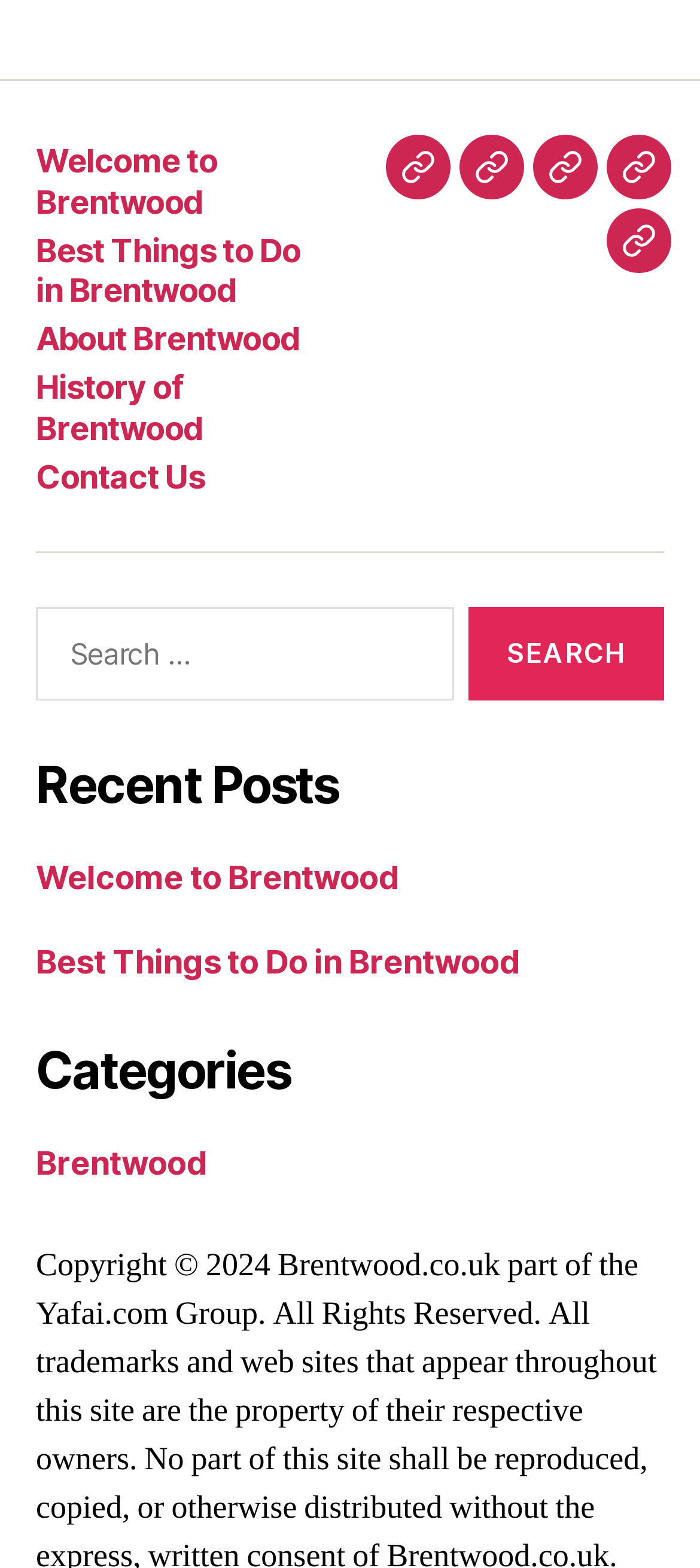Determine the bounding box coordinates of the section I need to click to execute the following instruction: "View the 'Categories' section". Provide the coordinates as four float numbers between 0 and 1, i.e., [left, top, right, bottom].

[0.051, 0.664, 0.949, 0.704]